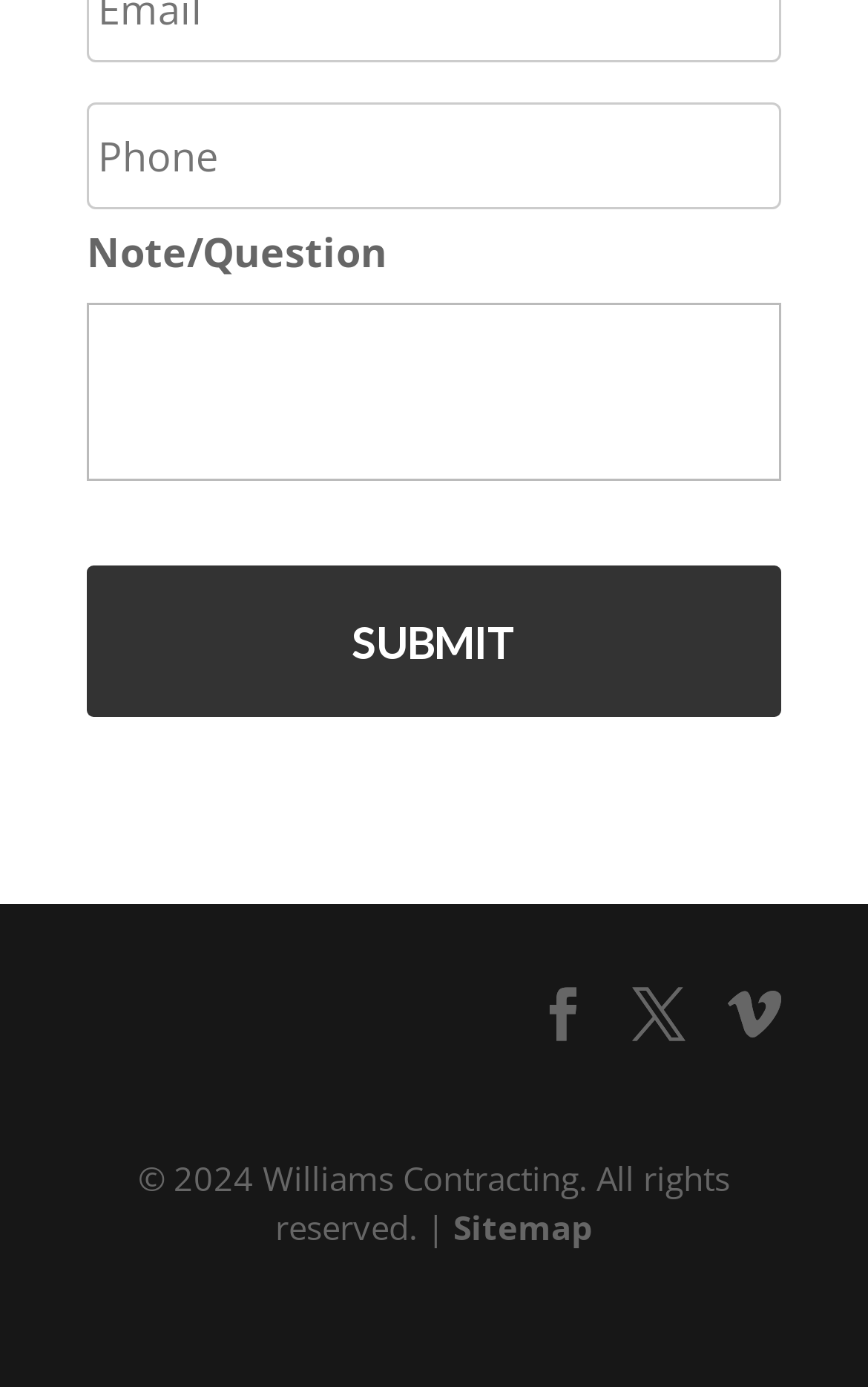Determine the bounding box coordinates for the HTML element described here: "parent_node: Skip to content".

None